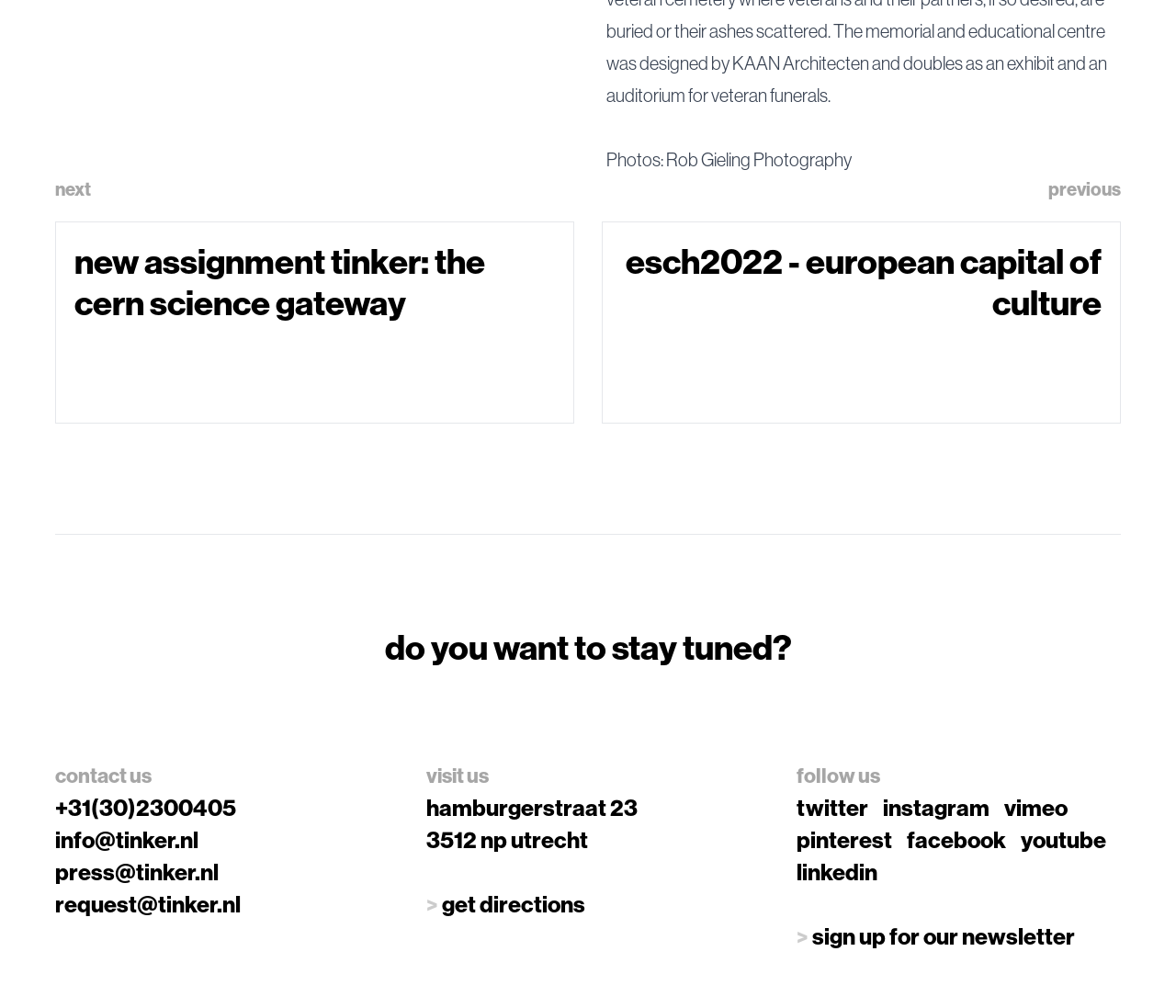How many links are in the footer section?
Using the image, answer in one word or phrase.

11